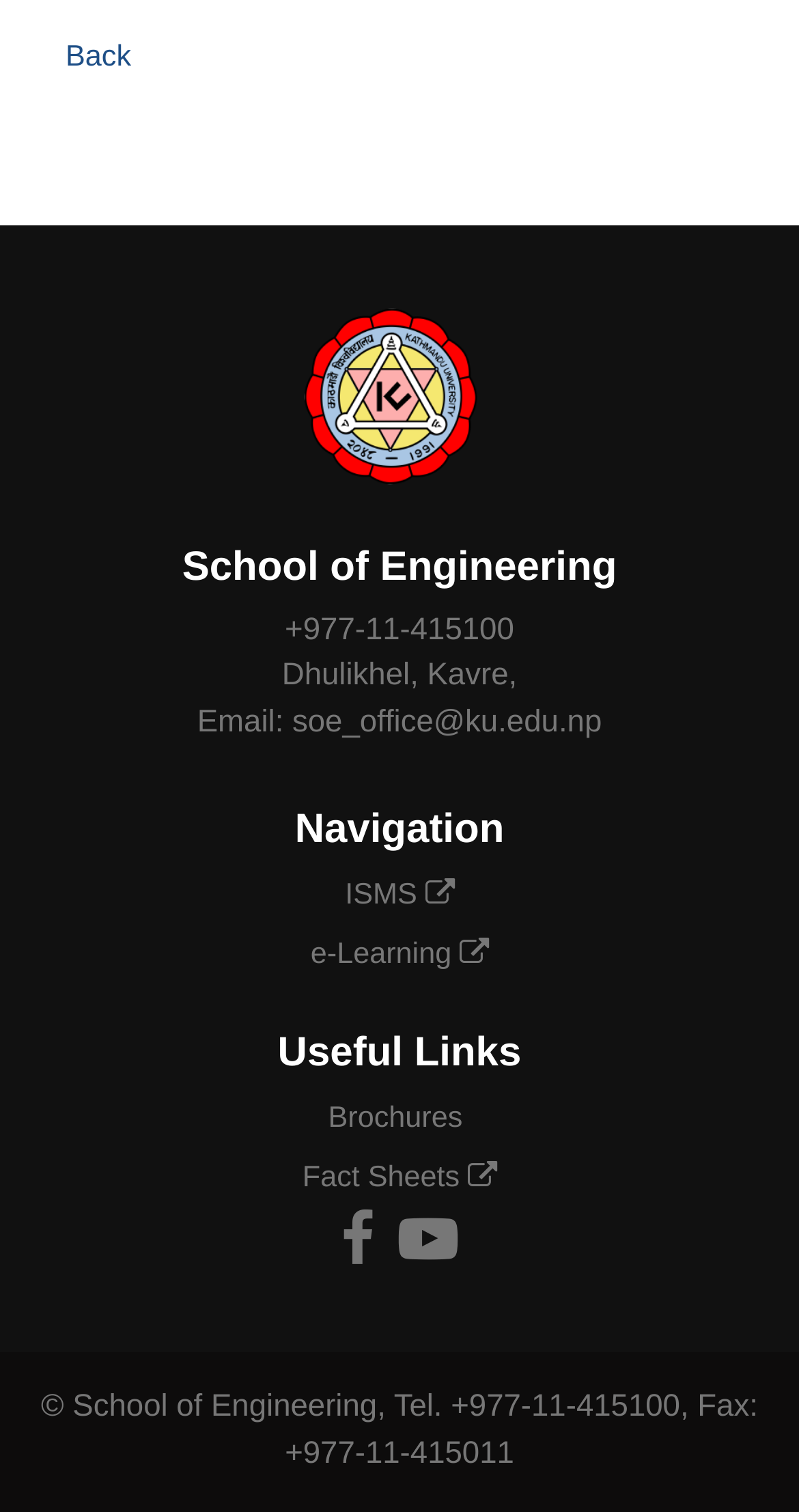What is the email address of the School of Engineering office?
Respond with a short answer, either a single word or a phrase, based on the image.

soe_office@ku.edu.np